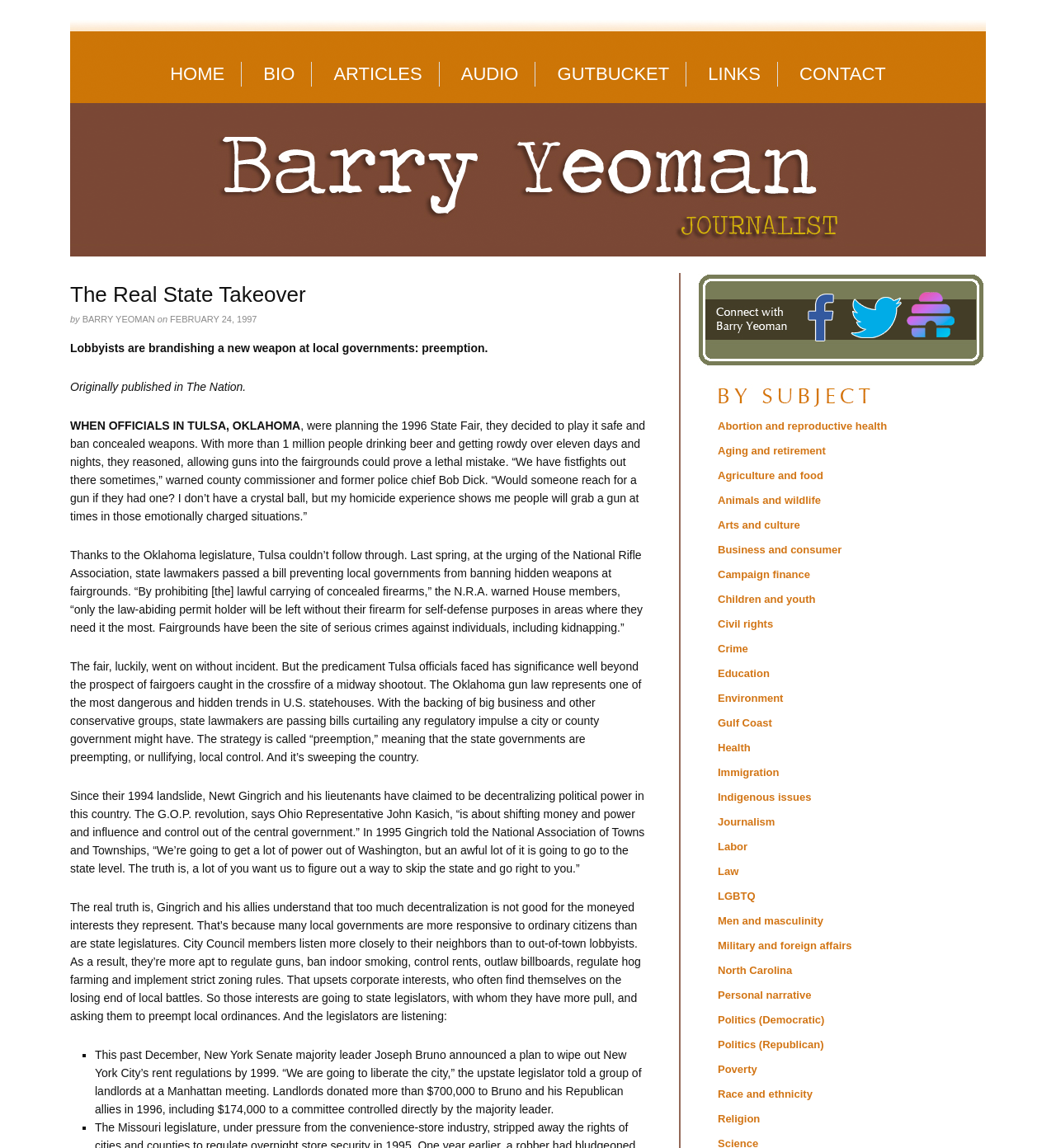Give a one-word or short phrase answer to the question: 
What is the purpose of the list of links at the bottom of the webpage?

to categorize articles by topic